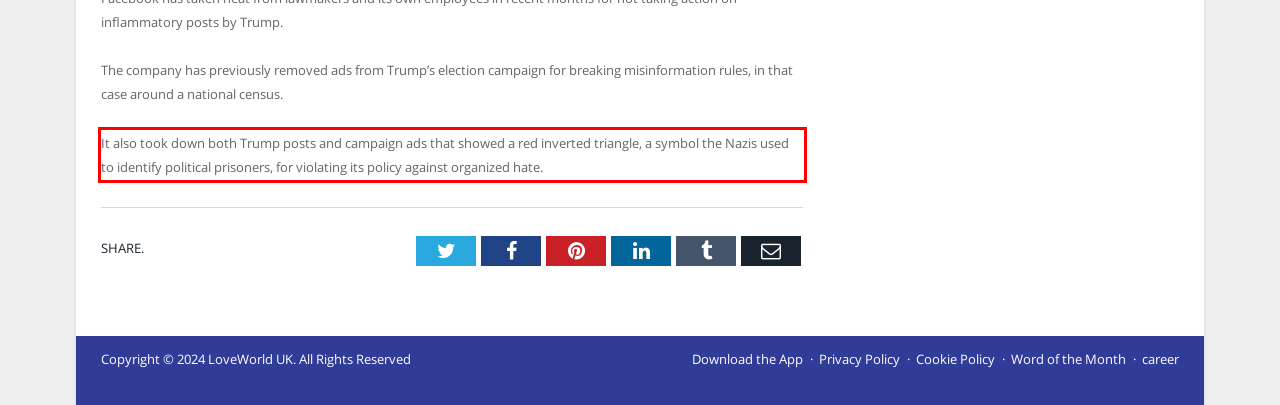Please take the screenshot of the webpage, find the red bounding box, and generate the text content that is within this red bounding box.

It also took down both Trump posts and campaign ads that showed a red inverted triangle, a symbol the Nazis used to identify political prisoners, for violating its policy against organized hate.